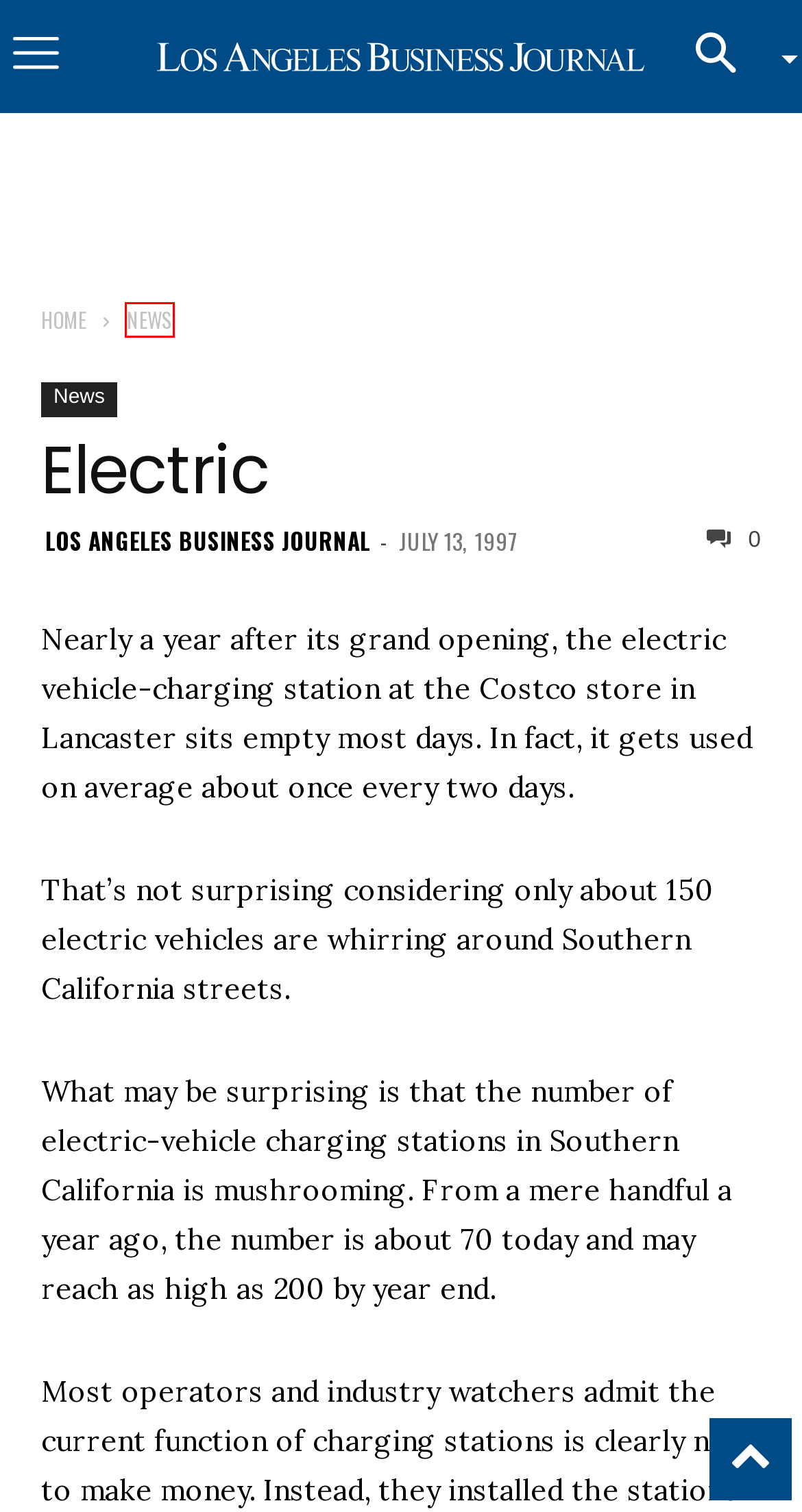Provided is a screenshot of a webpage with a red bounding box around an element. Select the most accurate webpage description for the page that appears after clicking the highlighted element. Here are the candidates:
A. Accessibility Statement - Los Angeles Business Journal
B. LABJ Book of Lists - Los Angeles Business Journal
C. Los Angeles Business Journal | Licensing, Reprints, E-prints
D. Real Estate Archives - Los Angeles Business Journal
E. Smallbiz - Los Angeles Business Journal
F. Contact the Los Angeles Business Journal - Los Angeles Business Journal
G. News Archives - Los Angeles Business Journal
H. Home - Los Angeles Business Journal

G